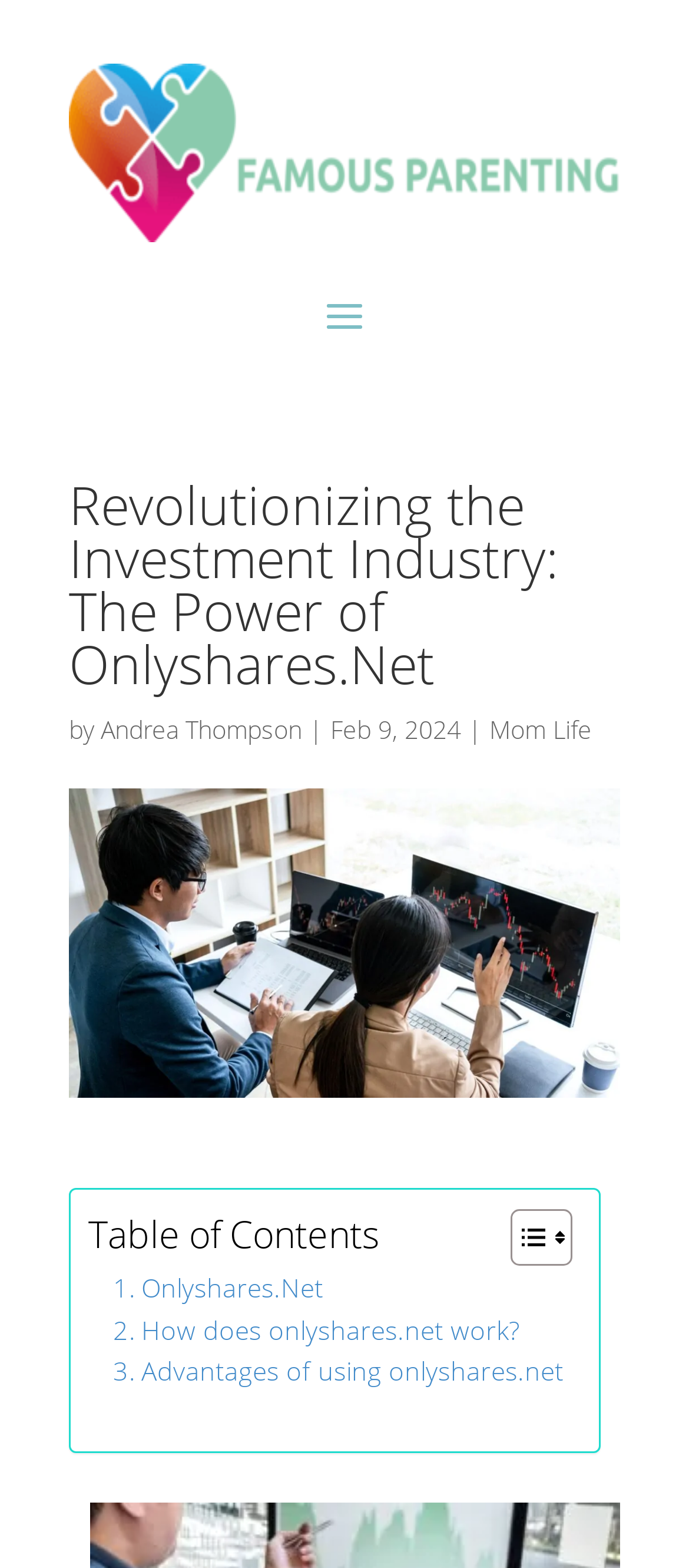What is the name of the platform mentioned?
Can you provide an in-depth and detailed response to the question?

The name of the platform is mentioned in the image with the bounding box coordinates [0.1, 0.503, 0.9, 0.7] and also in the link with the bounding box coordinates [0.164, 0.808, 0.469, 0.835].